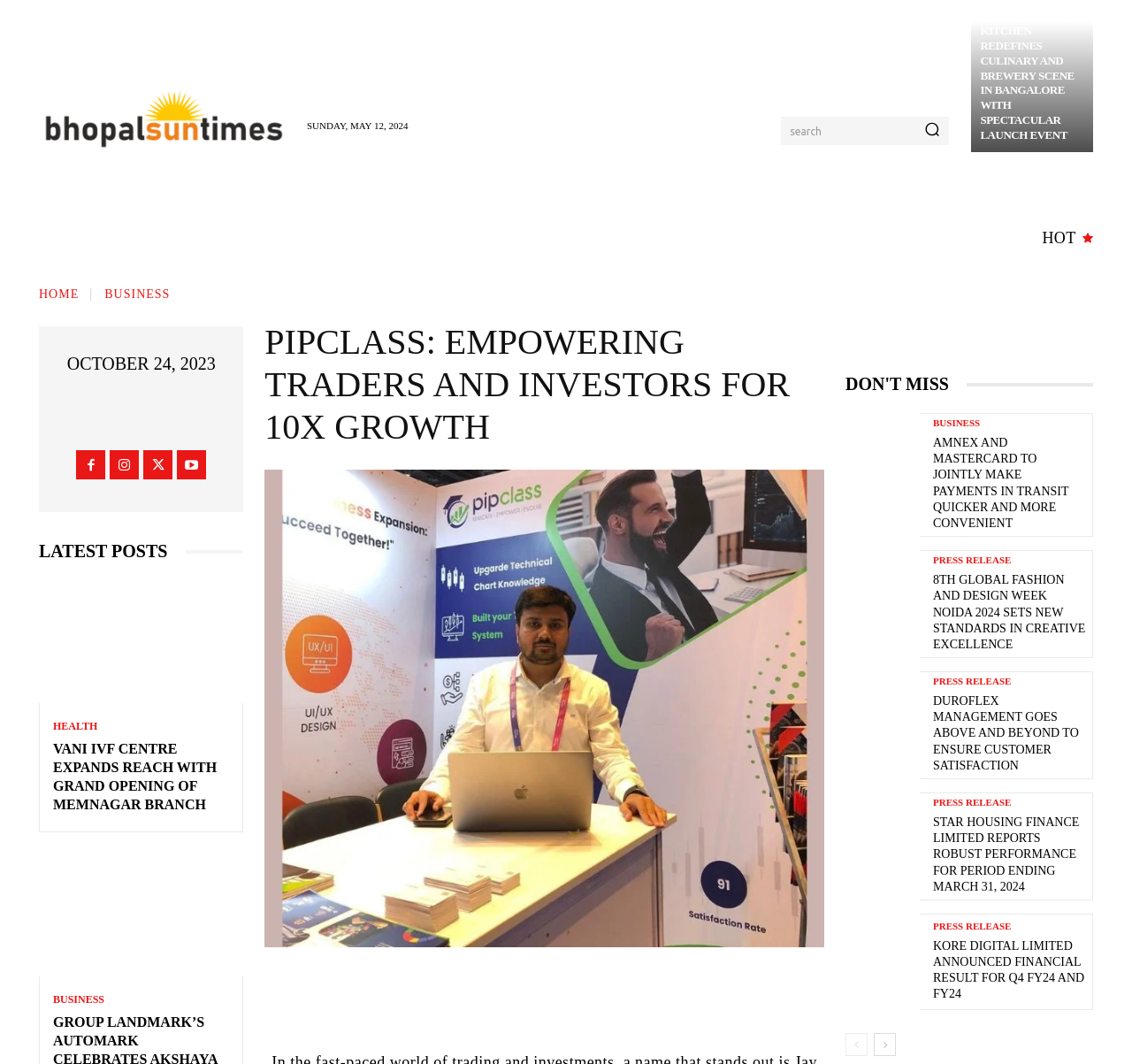Predict the bounding box for the UI component with the following description: "Twitter".

[0.446, 0.912, 0.493, 0.962]